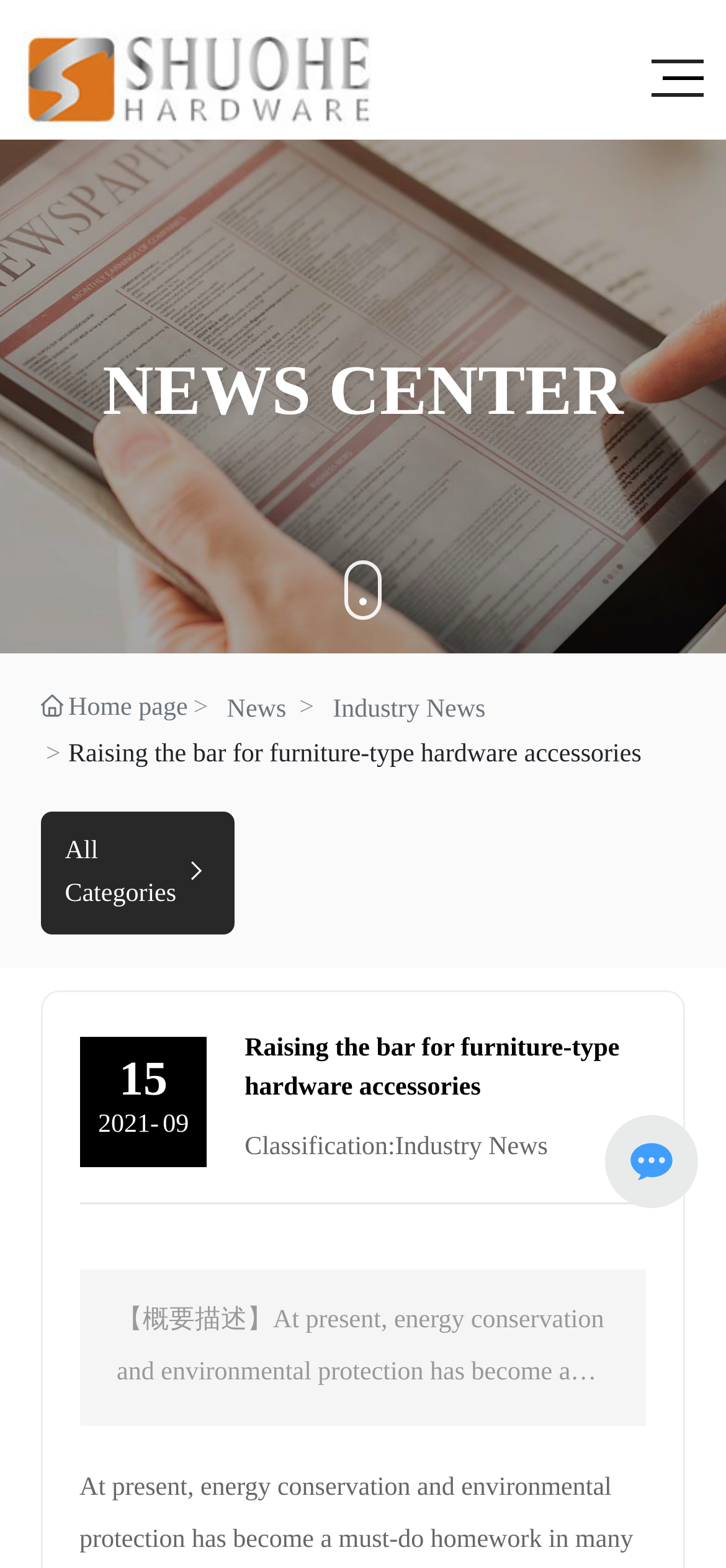What is the text above the news article?
Please provide a full and detailed response to the question.

I determined the answer by looking at the section above the news article, where I found a static text element with the text 'Raising the bar for furniture-type hardware accessories'. This suggests that the text above the news article is 'Raising the bar for furniture-type hardware accessories'.